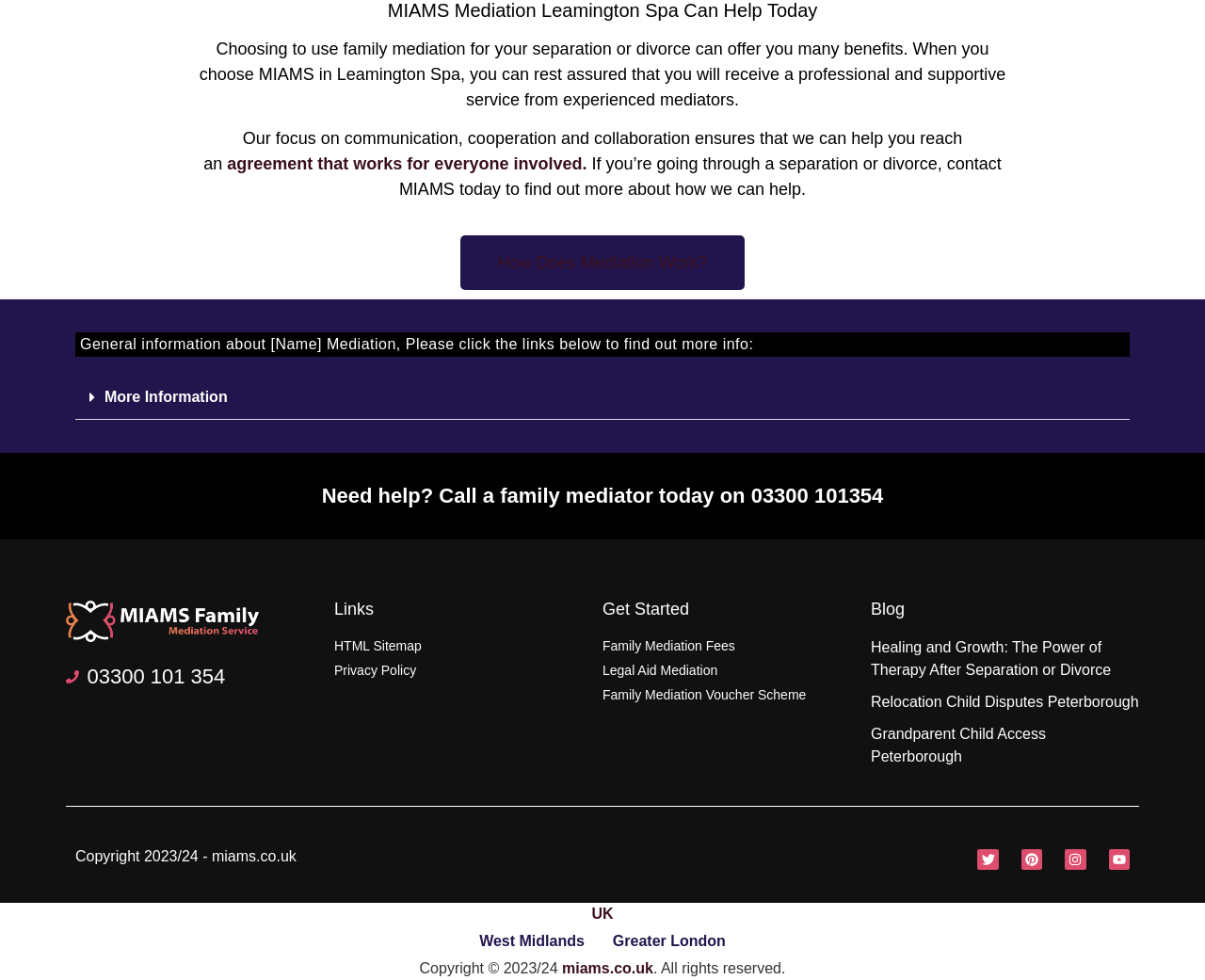Find the bounding box coordinates of the element to click in order to complete the given instruction: "Get more information."

[0.062, 0.383, 0.938, 0.428]